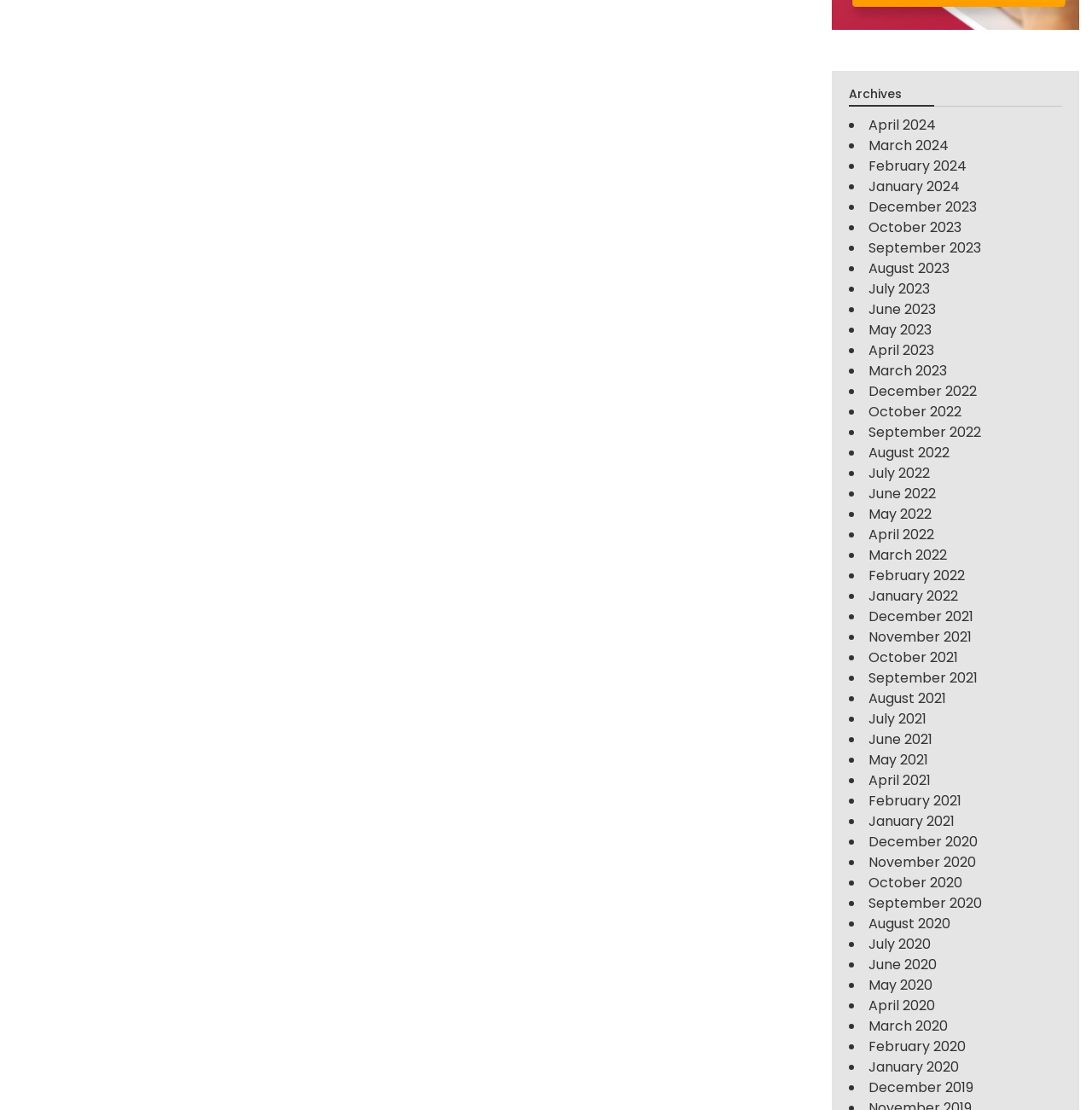Locate the bounding box coordinates of the clickable area needed to fulfill the instruction: "view March 2023 archives".

[0.795, 0.325, 0.867, 0.343]